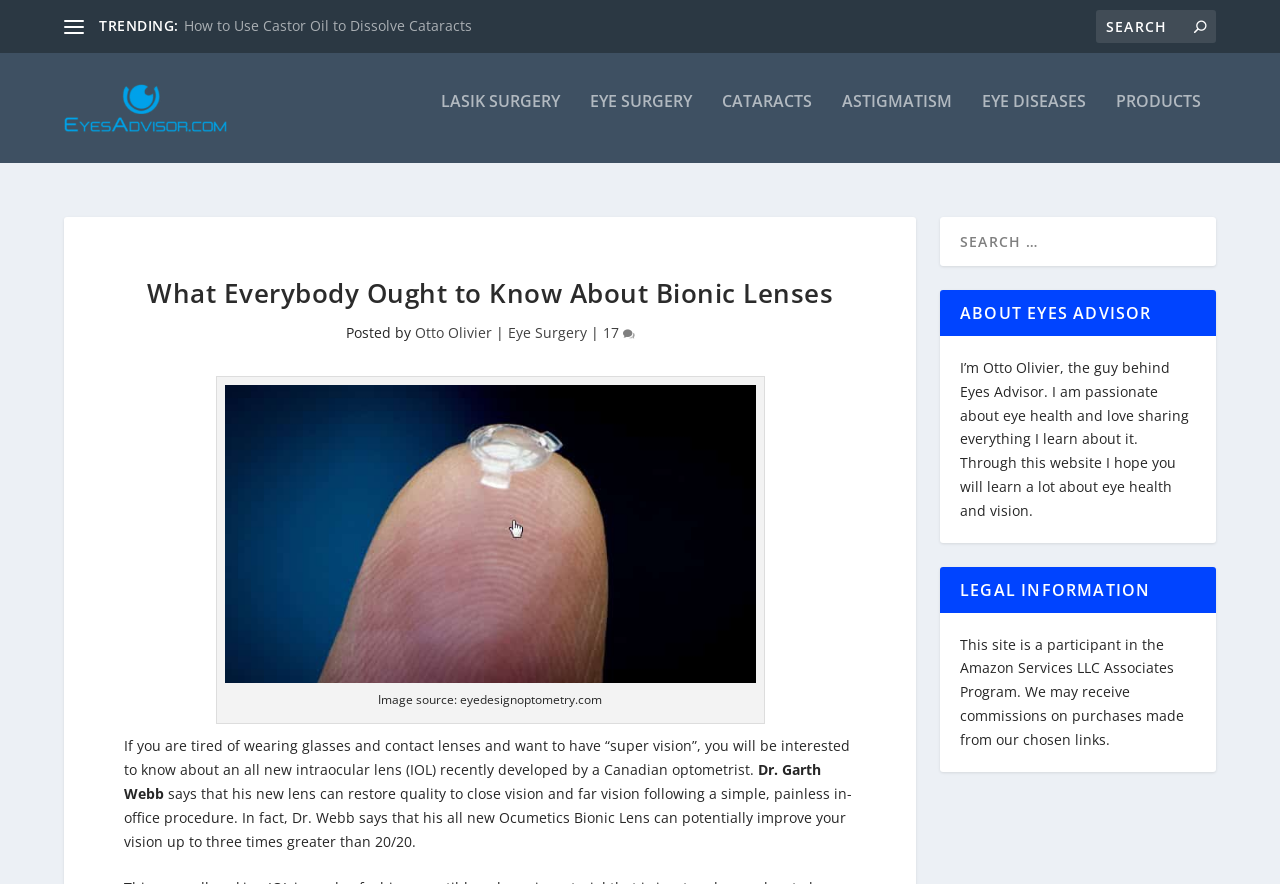Respond concisely with one word or phrase to the following query:
What is the topic of the main article?

Bionic Lenses